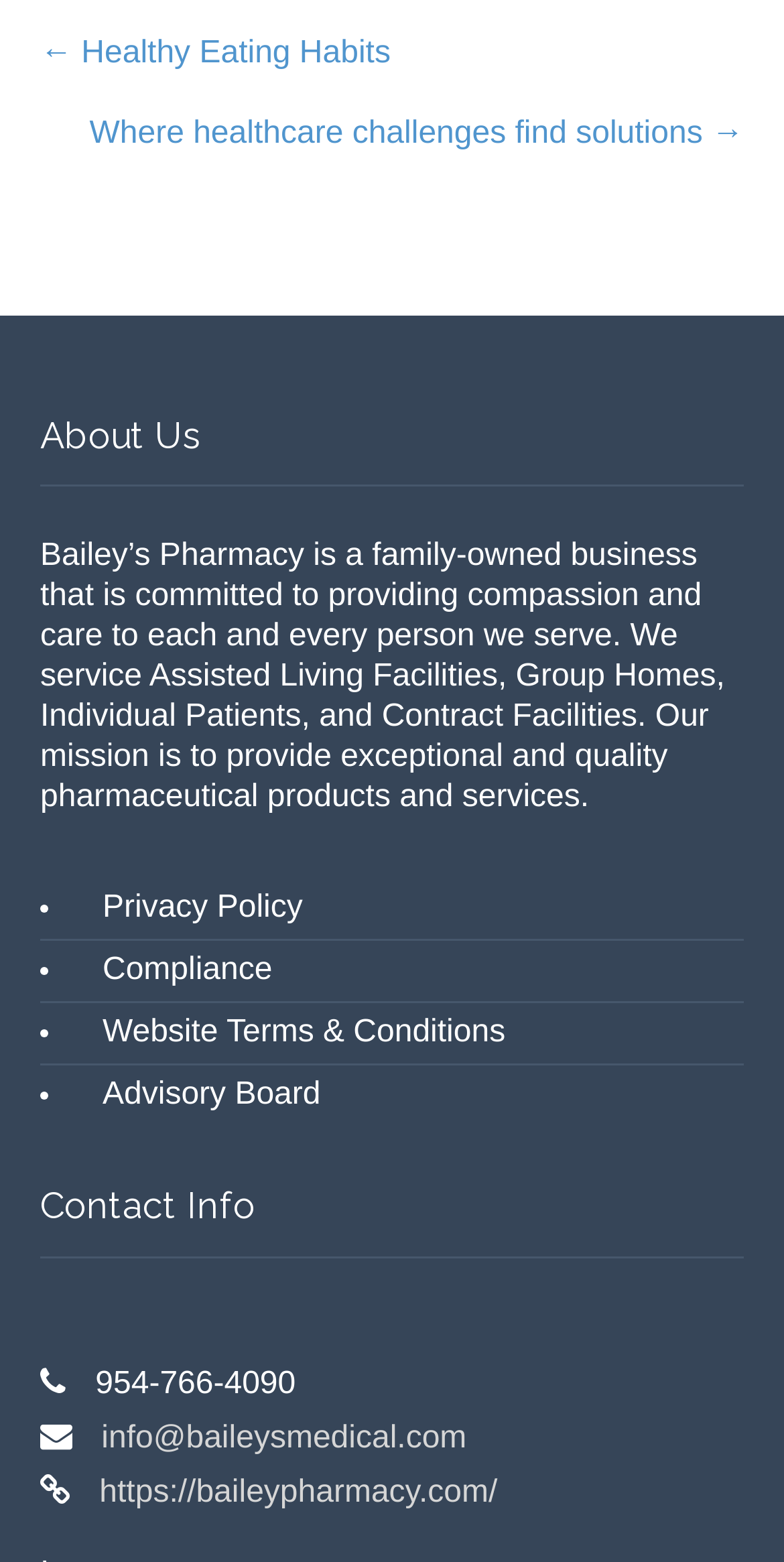What are the types of facilities serviced by the pharmacy?
Refer to the image and answer the question using a single word or phrase.

Assisted Living Facilities, Group Homes, Individual Patients, and Contract Facilities